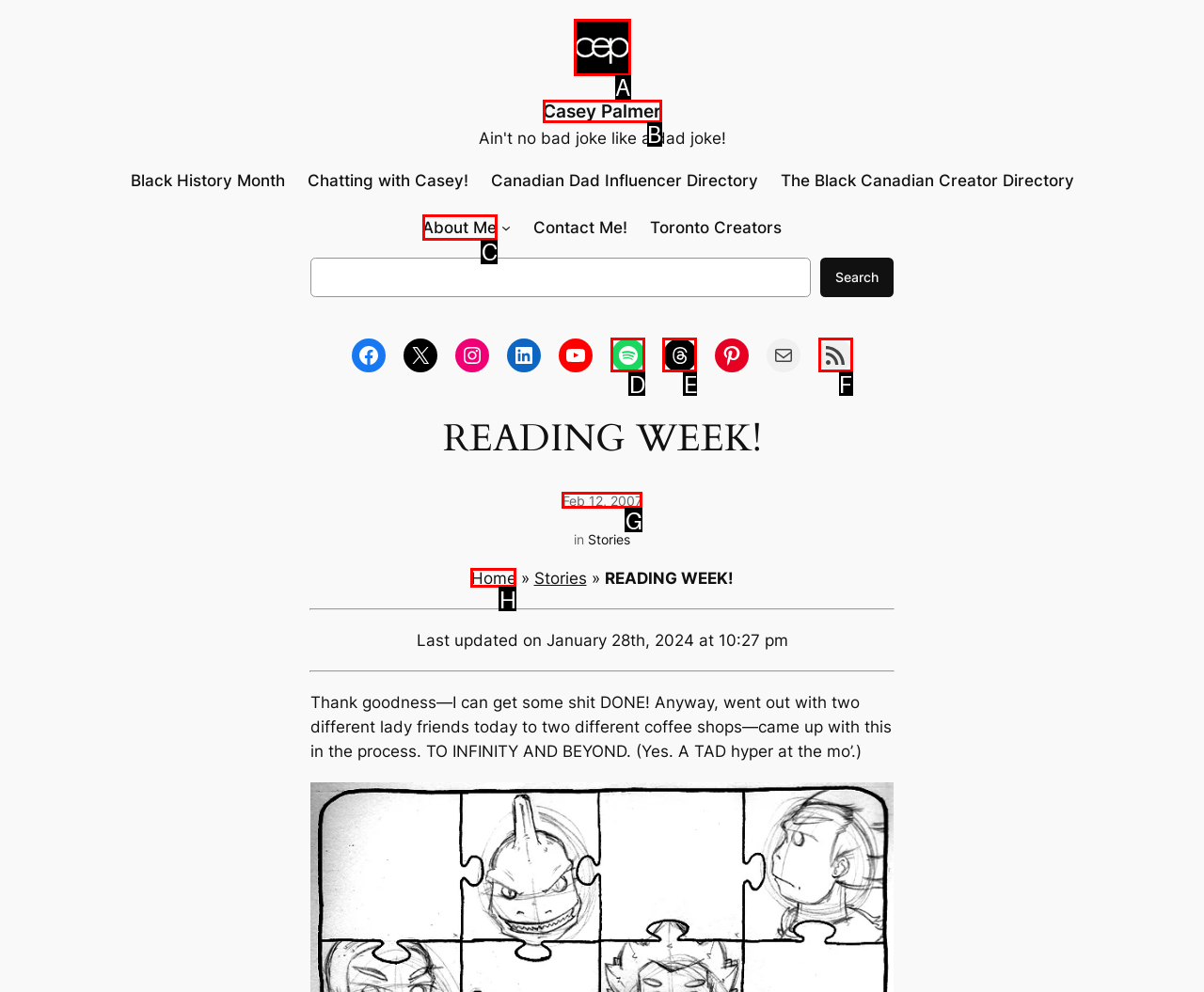Tell me which option I should click to complete the following task: Go to the About Me page Answer with the option's letter from the given choices directly.

C